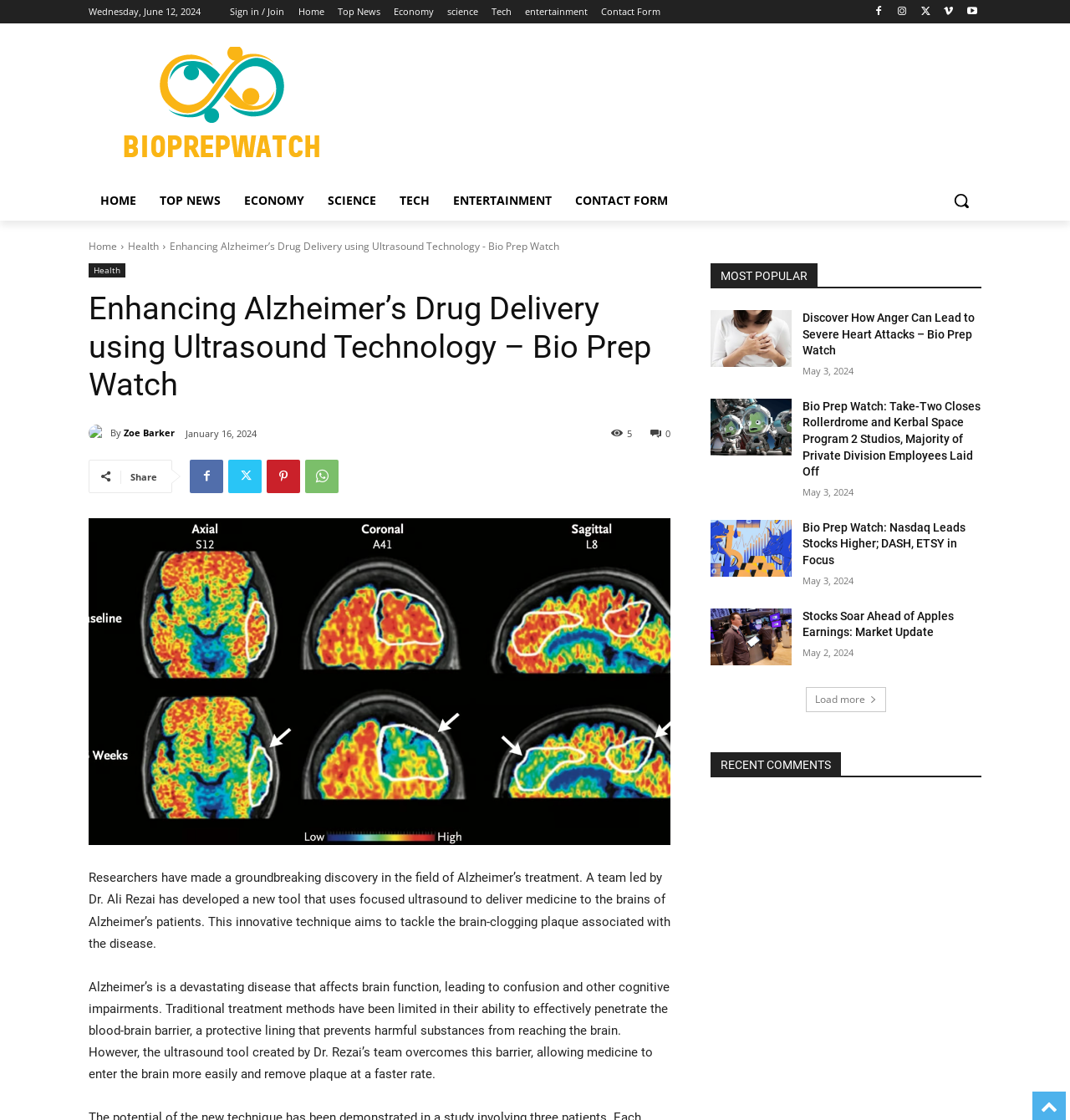Provide the bounding box coordinates of the UI element that matches the description: "Youtube".

[0.899, 0.002, 0.917, 0.019]